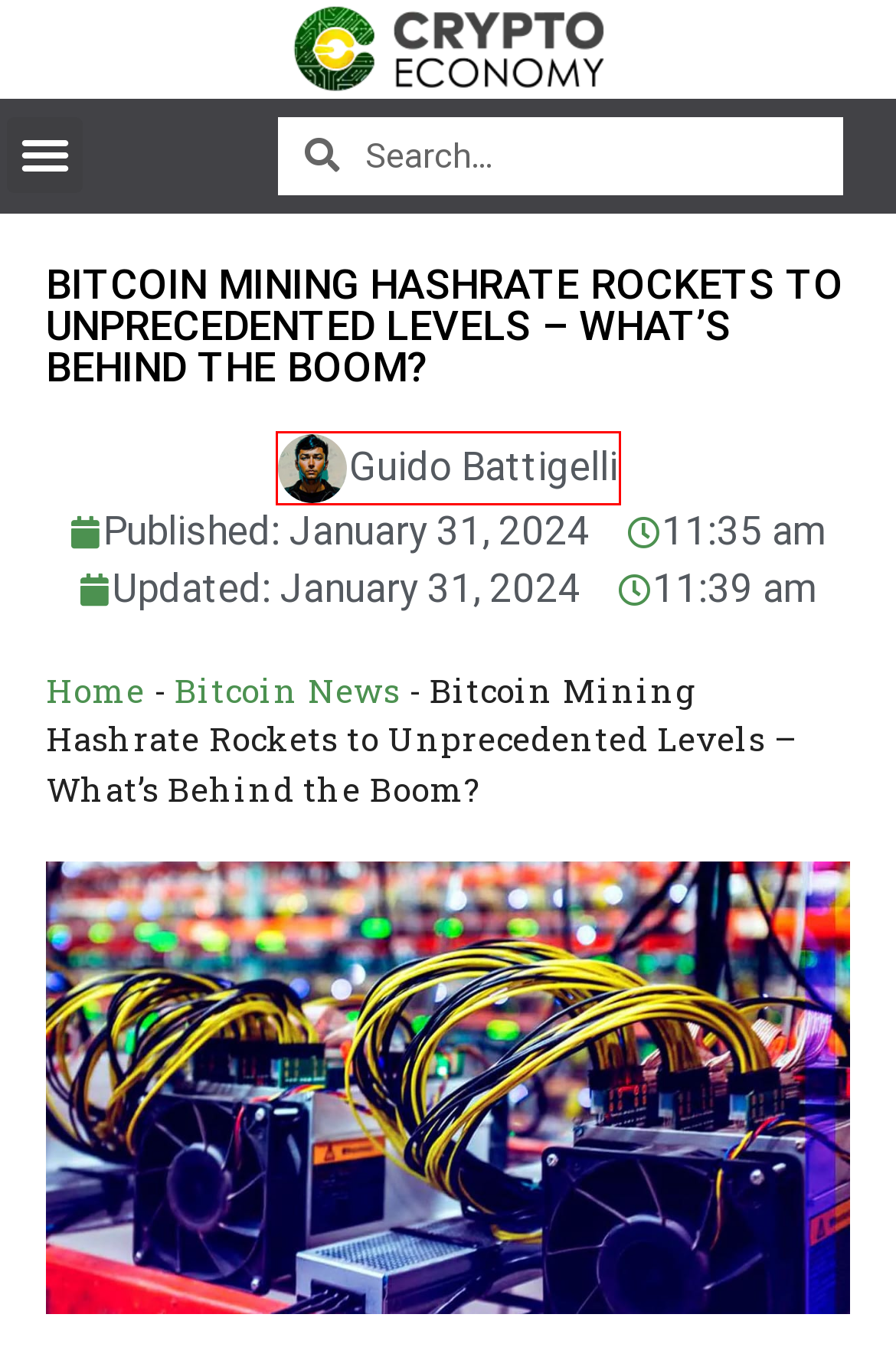You have a screenshot of a webpage with a red bounding box around an element. Choose the best matching webpage description that would appear after clicking the highlighted element. Here are the candidates:
A. Breaking! U.S. Inflation Index Flat in May, Bitcoin, and Crypto Market Soar - Crypto Economy
B. Guarda Wallet - What is it and how does it work? Full Review - Crypto Economy
C. Bitcoin News Archives - Crypto Economy
D. Guido Battigelli - Crypto Economy
E. Bitcoin Halving, What is it and What Will Happen When all the Bitcoins are Mined? - Crypto Economy
F. The value of Bitcoin: Everything you need to know - Crypto Economy
G. Chainlink (LINK) Price Prediction from 2022 to 2025 - Can Chainlink reach $1000? - Crypto Economy
H. Crypto Economy - Latest Cryptocurrencies News

D